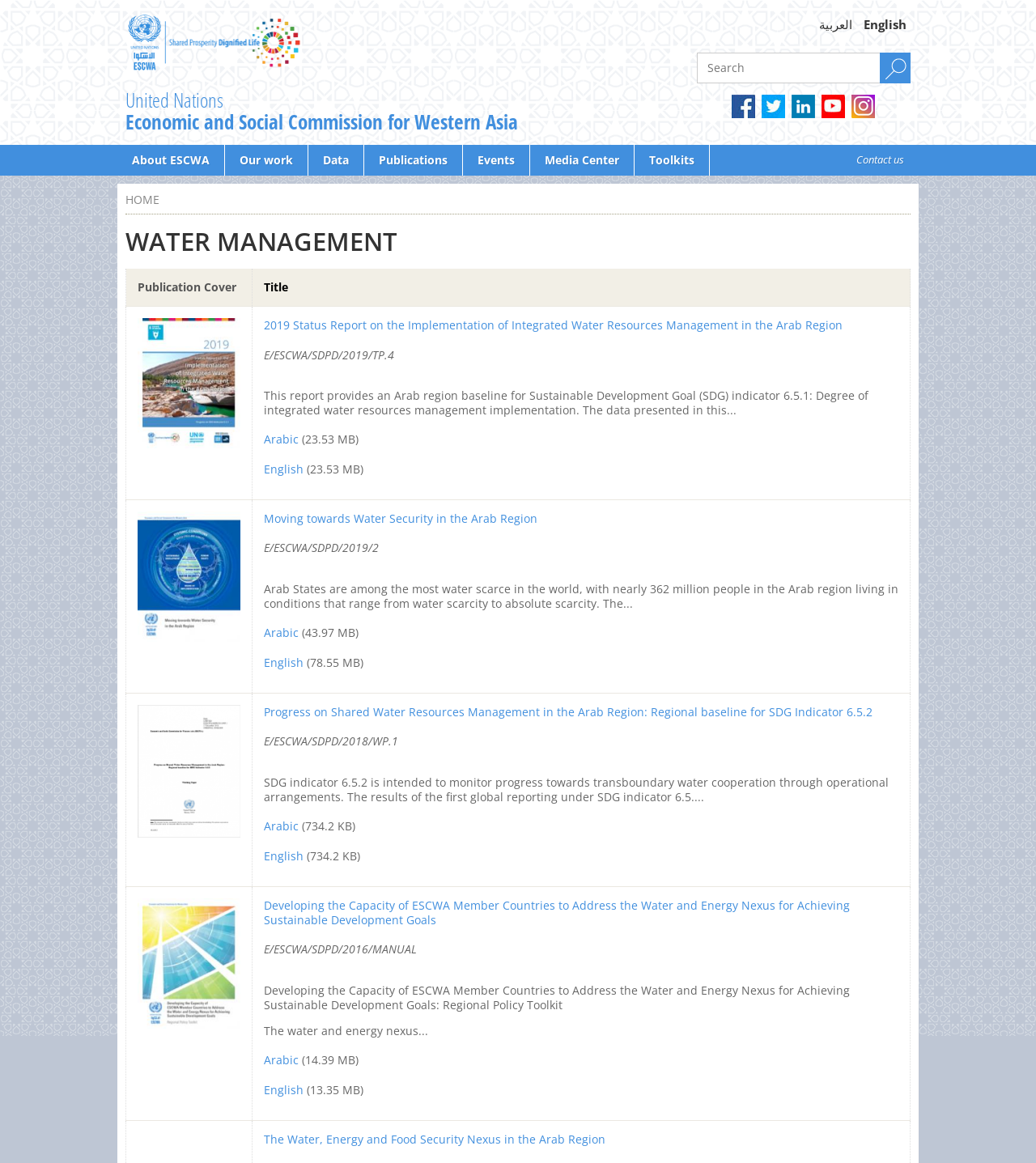Determine the bounding box coordinates (top-left x, top-left y, bottom-right x, bottom-right y) of the UI element described in the following text: Arabic

[0.255, 0.905, 0.288, 0.918]